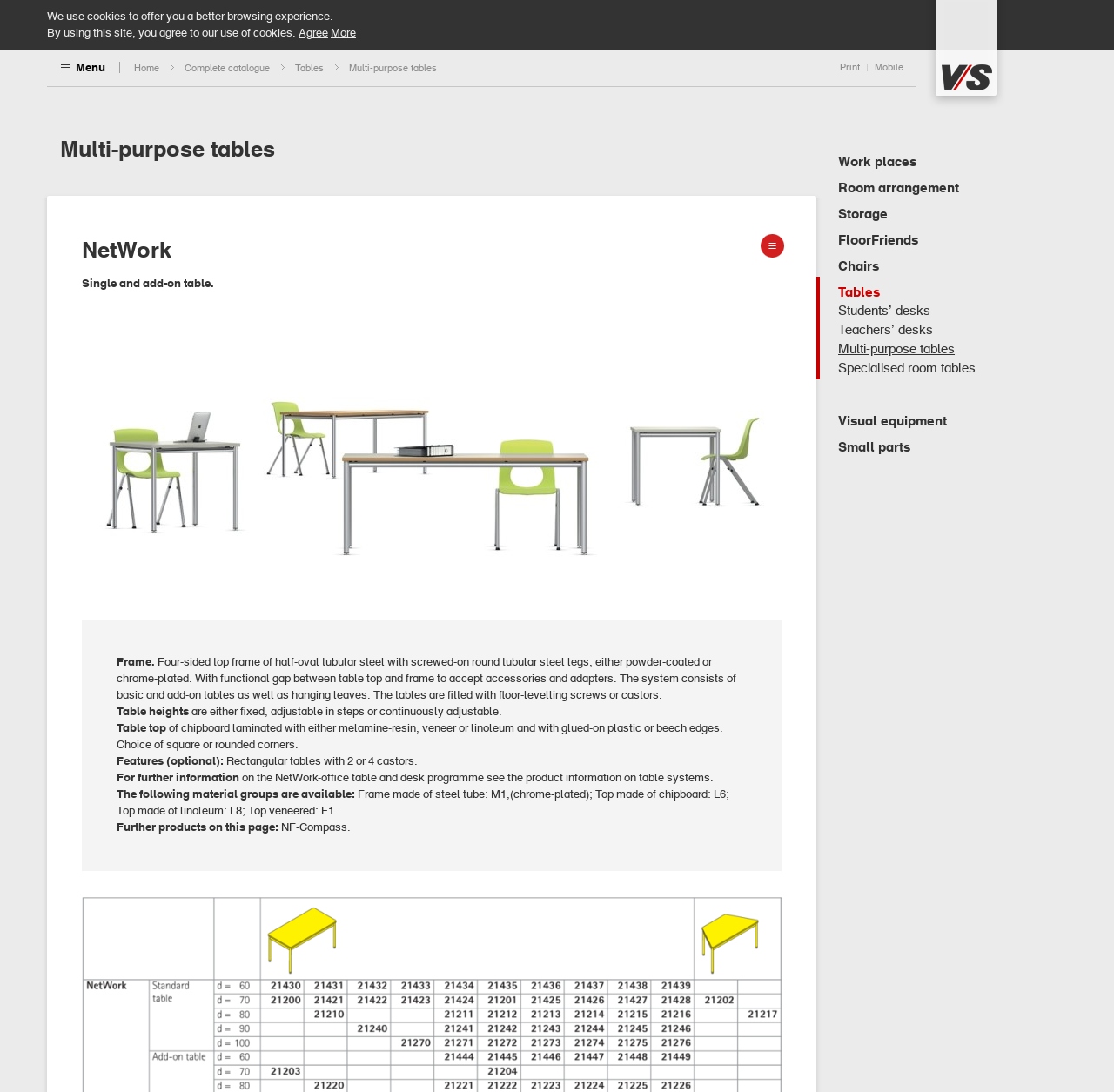Generate a detailed explanation of the webpage's features and information.

The webpage is about VS, a manufacturer of school furniture and office furniture. At the top of the page, there is a notification about the use of cookies, with options to agree or learn more. Below this, there is a heading with the company name "VS" and a link to the menu.

On the left side of the page, there is a navigation menu with links to different categories, including "Home", "Complete catalogue", "Tables", and "Multi-purpose tables". Below this menu, there is a section with links to various subcategories, such as "Work places", "Room arrangement", "Storage", and "Chairs".

The main content of the page is focused on "Multi-purpose tables" and features a heading with this title. There is an image of a table system called "NetWork" with a description below it. The description provides details about the frame, table top, and features of the table, including adjustable heights and optional castors.

To the right of the image, there are several blocks of text that provide further information about the table system, including the materials used, optional features, and a link to more product information. At the bottom of the page, there is a section with a heading "Further products on this page" and a link to a product called "NF-Compass".